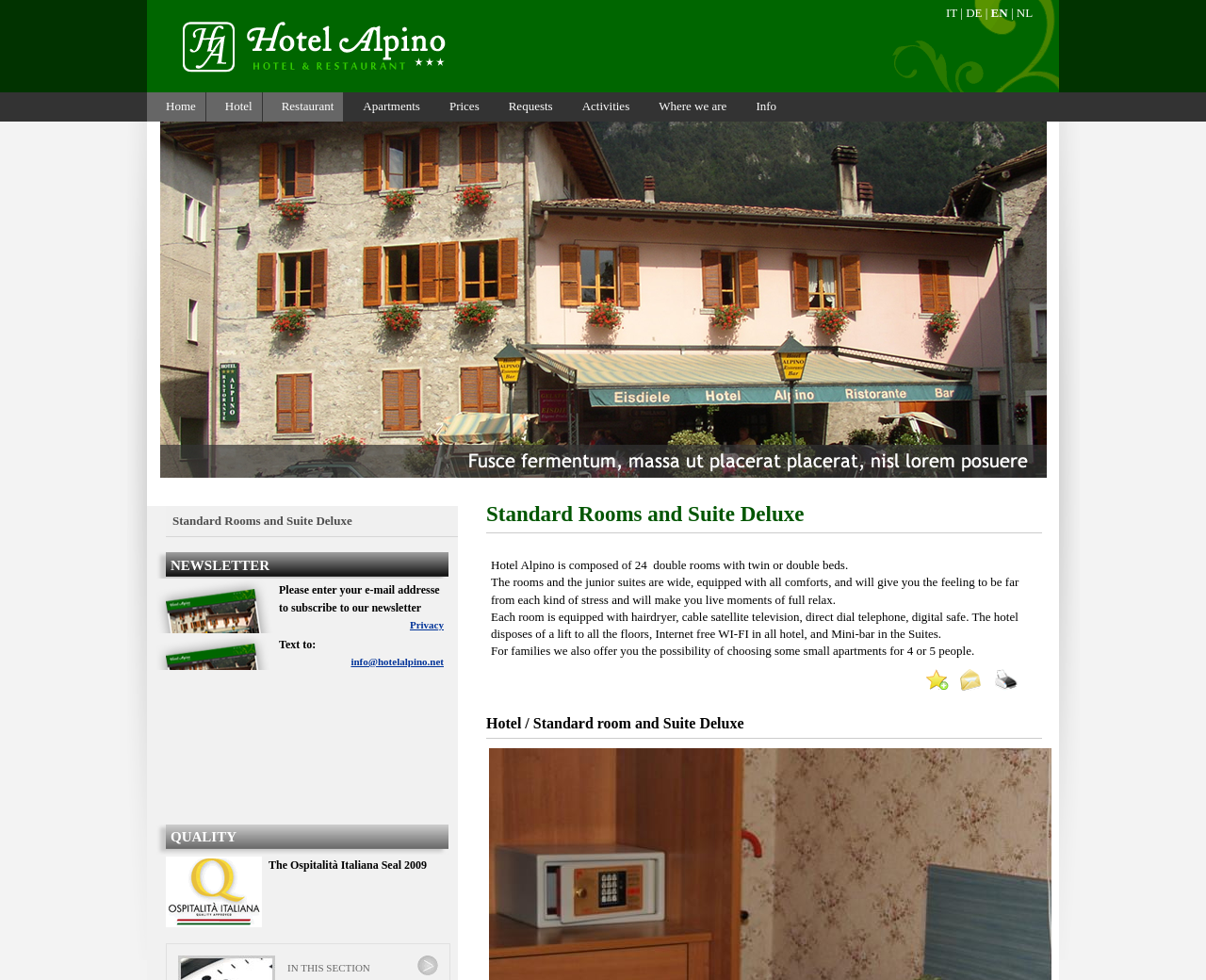Is there a lift in the hotel?
Please respond to the question with a detailed and thorough explanation.

The webpage states 'The hotel disposes of a lift to all the floors', indicating that there is a lift in the hotel.